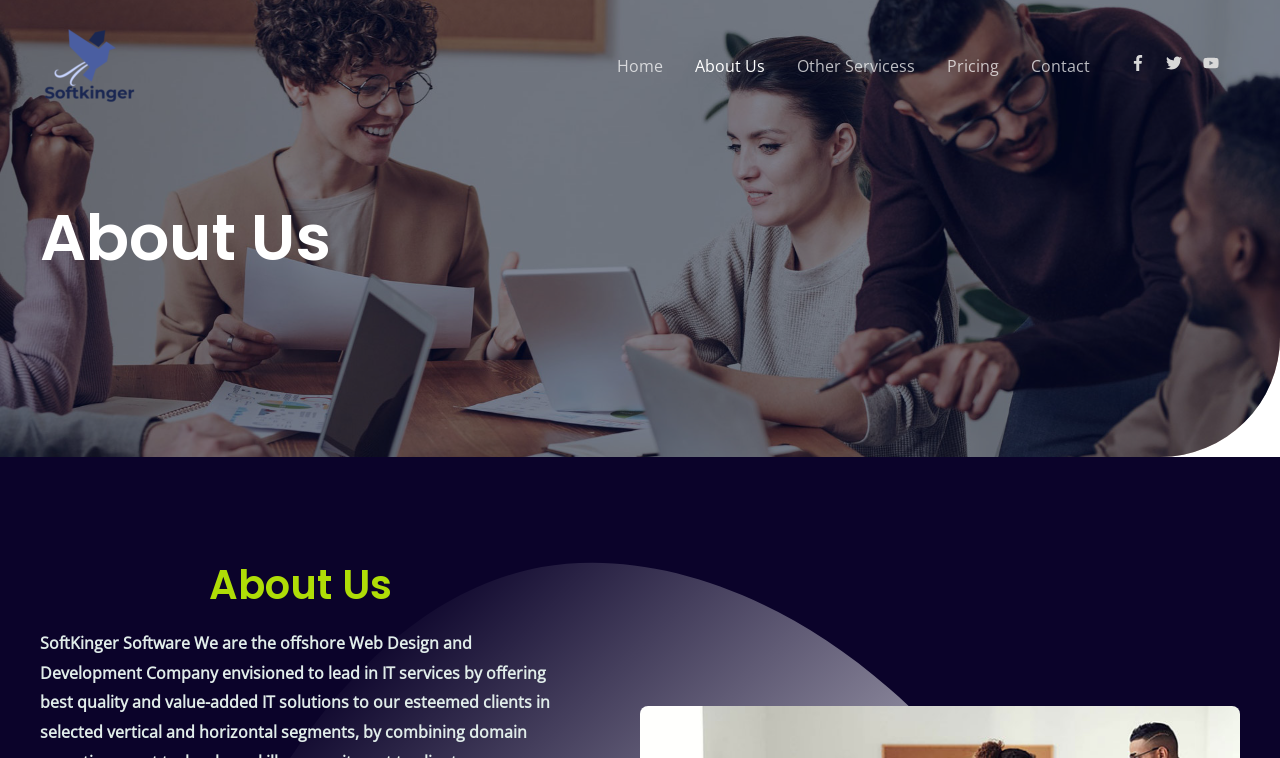Produce a meticulous description of the webpage.

The webpage is about SoftKinger Software, an offshore Web Design and Development Company. At the top left, there is a small link. Below it, there is a navigation menu that spans almost the entire width of the page, containing links to 'Home', 'About Us', 'Other Services', 'Pricing', and 'Contact'. 

To the right of the navigation menu, there is a dropdown menu with social media links, including Facebook, Twitter, and YouTube, each accompanied by an icon. 

The main content of the page is divided into two sections. The first section, located at the top, has a heading that reads 'About Us'. The second section, located below the first one, also has a heading that reads 'About Us'.